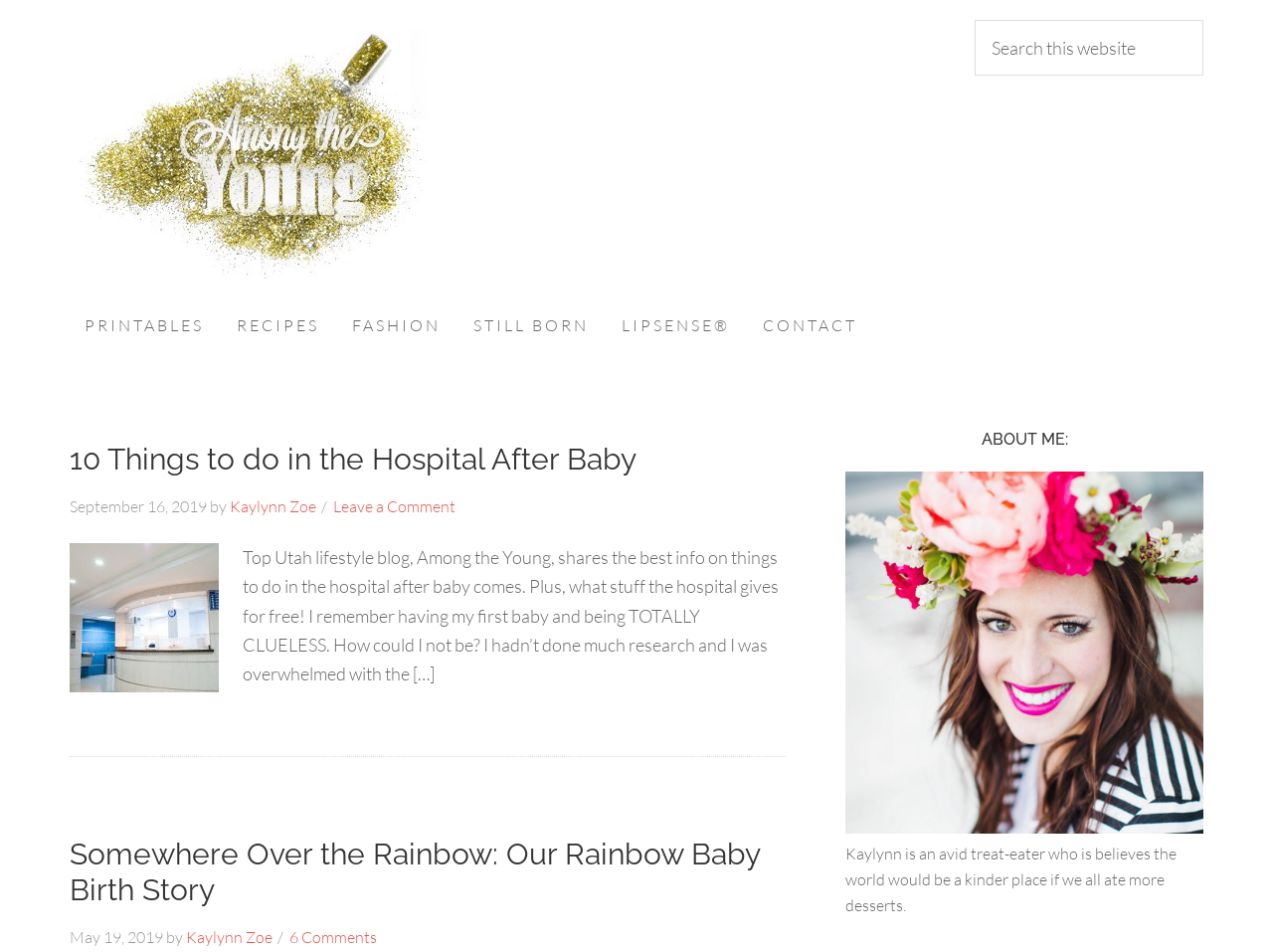Please locate the bounding box coordinates of the element that should be clicked to complete the given instruction: "Search this website".

[0.766, 0.021, 0.945, 0.079]